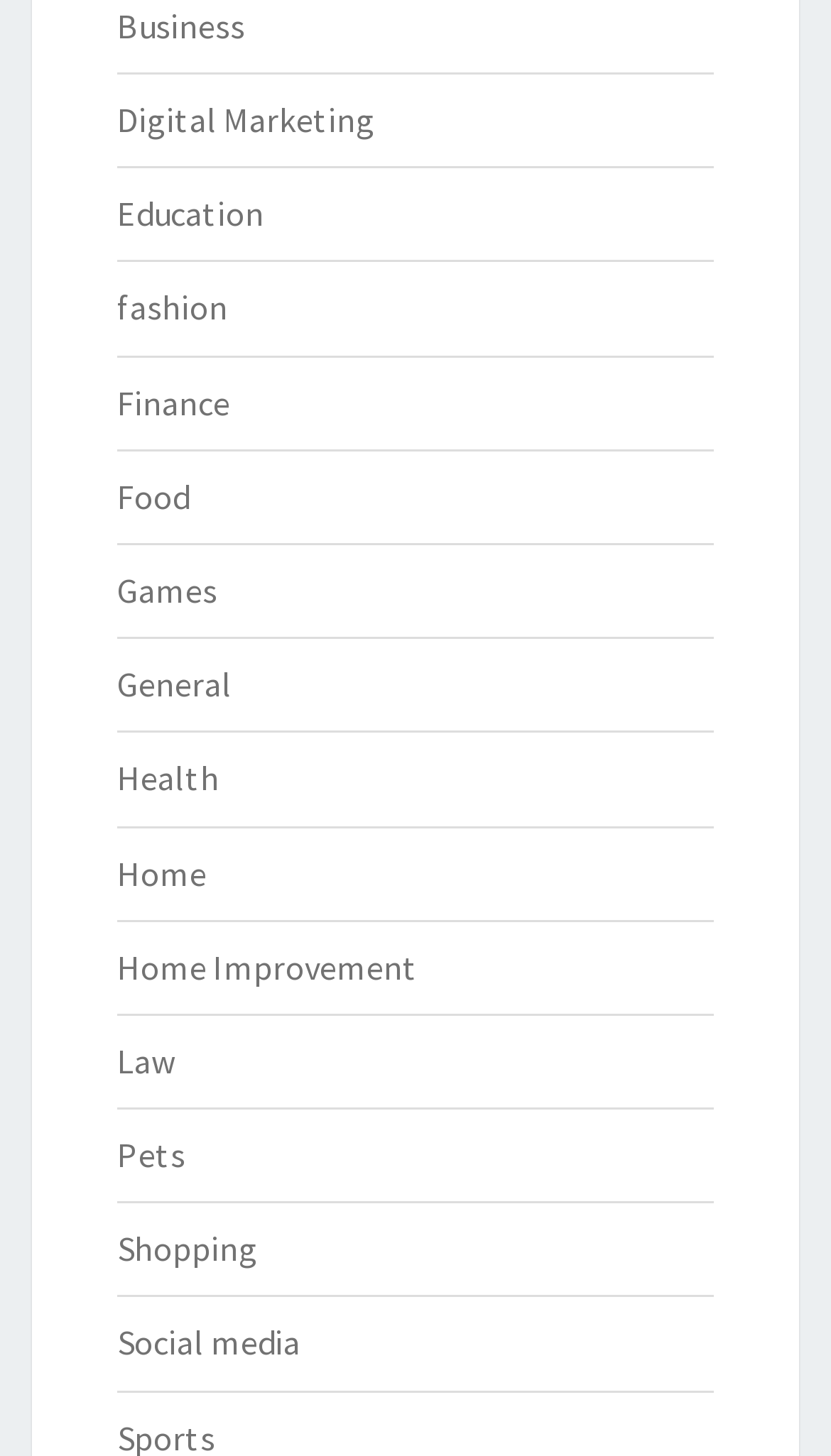Extract the bounding box of the UI element described as: "Food".

[0.141, 0.326, 0.228, 0.355]